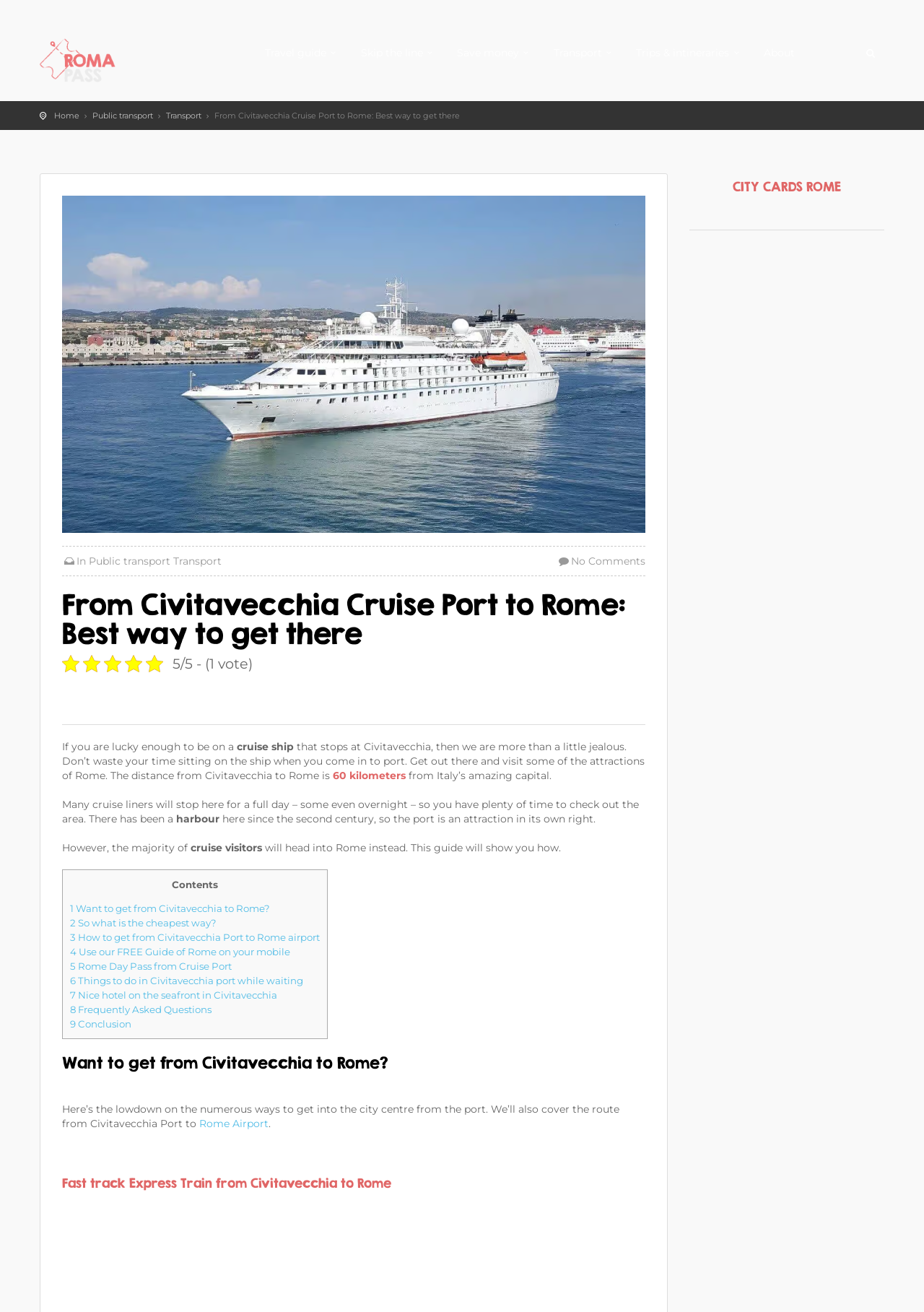Identify the bounding box coordinates of the element to click to follow this instruction: 'Read the 'From Civitavecchia Cruise Port to Rome: Best way to get there' heading'. Ensure the coordinates are four float values between 0 and 1, provided as [left, top, right, bottom].

[0.067, 0.45, 0.698, 0.494]